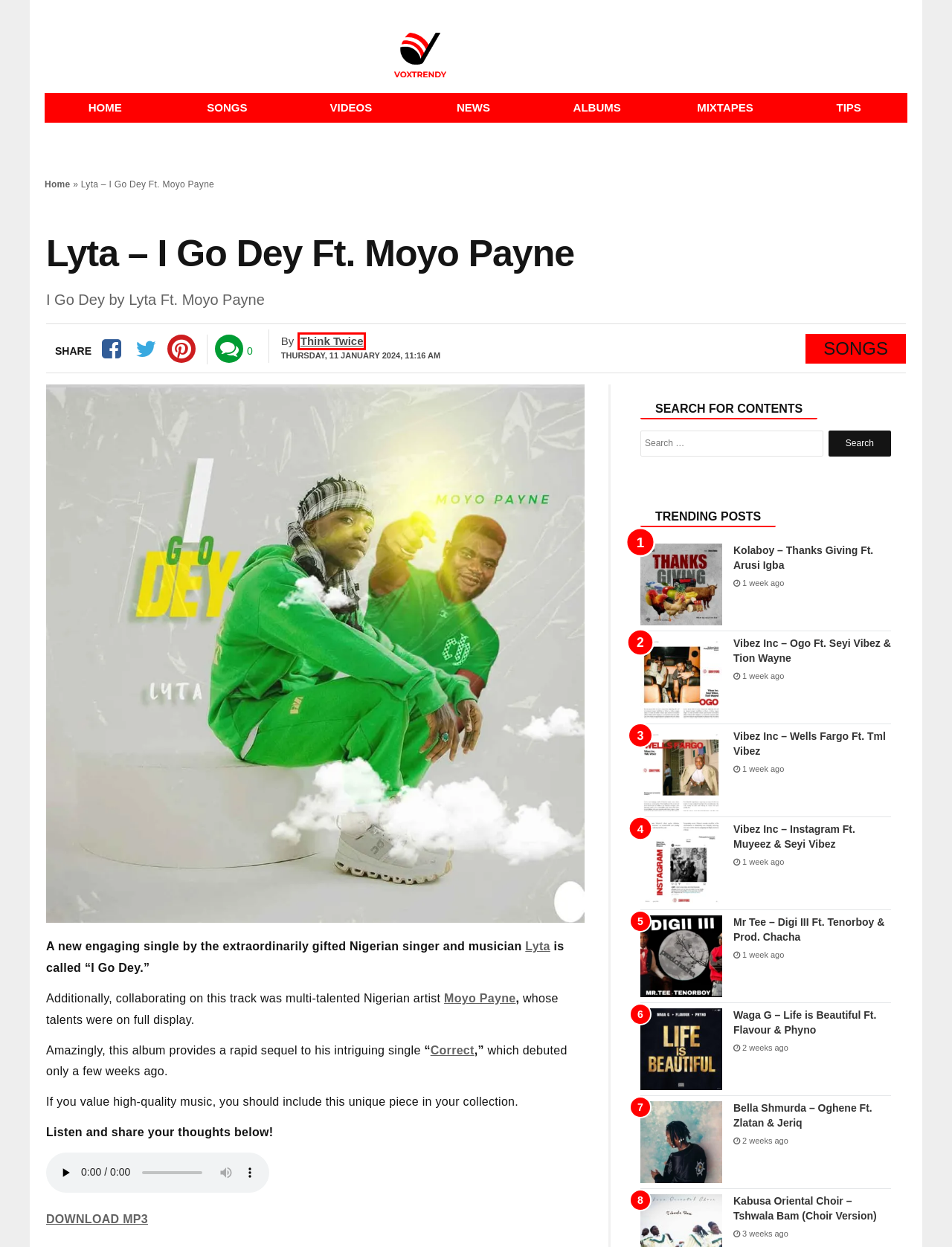You are provided with a screenshot of a webpage highlighting a UI element with a red bounding box. Choose the most suitable webpage description that matches the new page after clicking the element in the bounding box. Here are the candidates:
A. Lyta - voxtrendy
B. Vibez Inc – Wells Fargo Ft. Tml Vibez (Mp3 Download)
C. Vibez Inc – Ogo Ft. Seyi Vibez & Tion Wayne (Mp3 Download)
D. Lyta – Correct (Mp3 Download)
E. Moyo Payne - voxtrendy
F. DJ Youngstar
G. voxtrendy - Music & Entertainment Website
H. Bella Shmurda – Oghene Ft. Zlatan & Jeriq (Mp3 Download)

F